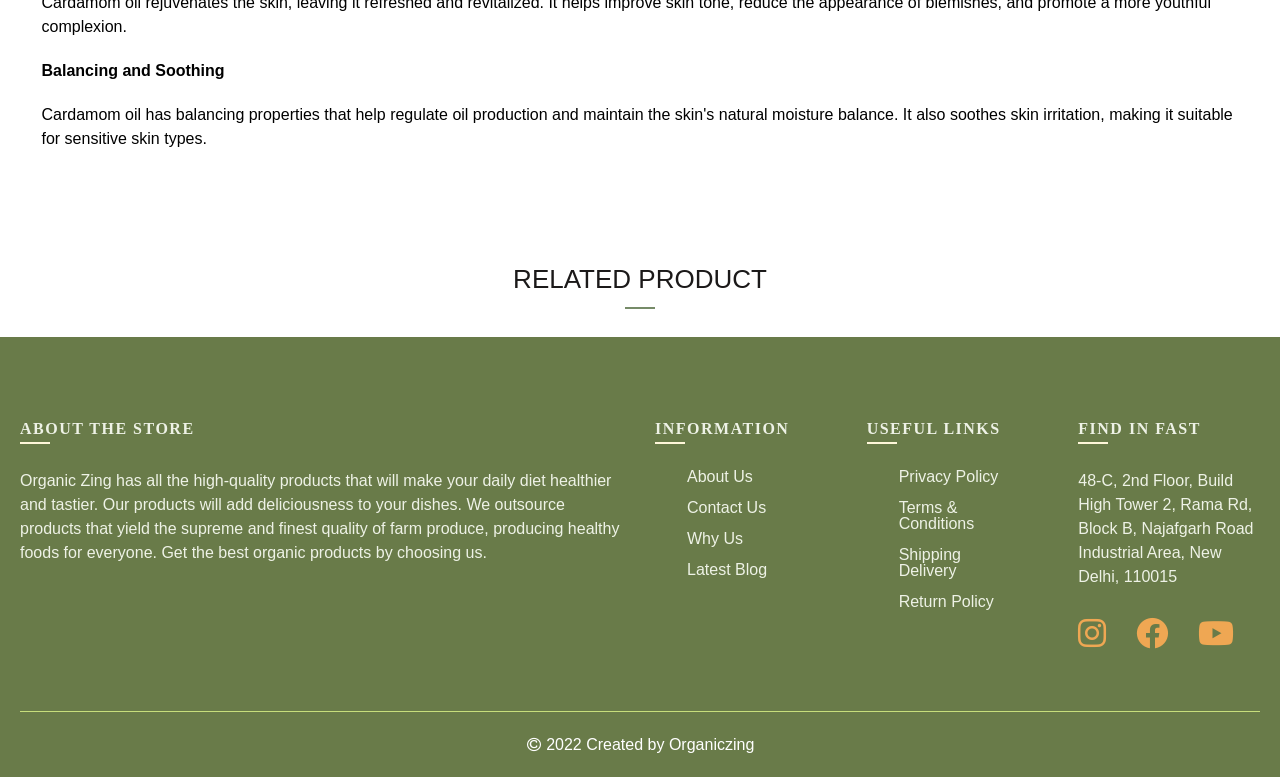Please predict the bounding box coordinates of the element's region where a click is necessary to complete the following instruction: "Click on 'Contact Us'". The coordinates should be represented by four float numbers between 0 and 1, i.e., [left, top, right, bottom].

[0.537, 0.643, 0.599, 0.665]